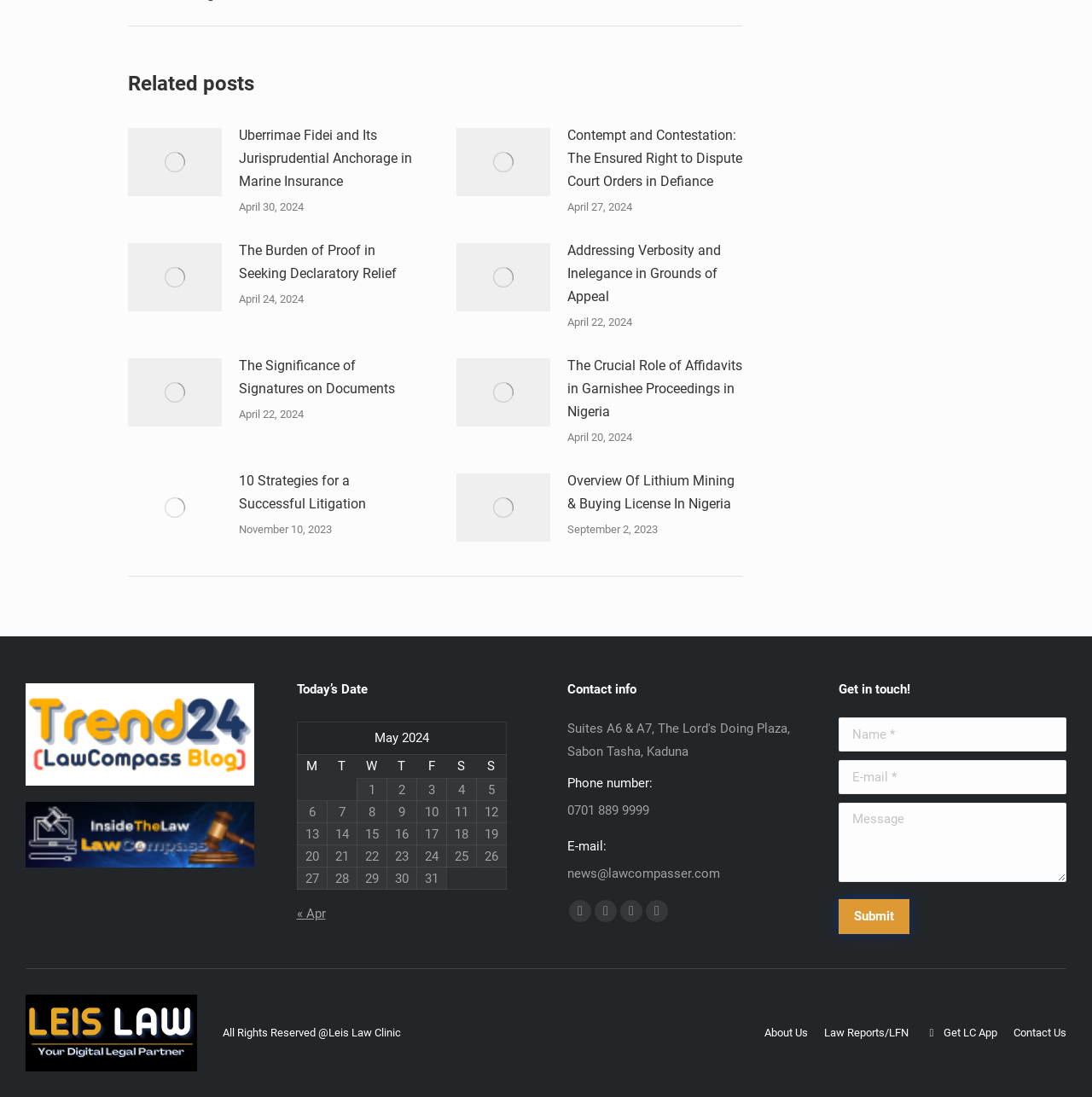Locate the bounding box coordinates of the item that should be clicked to fulfill the instruction: "Select a date in May 2024".

[0.272, 0.688, 0.463, 0.71]